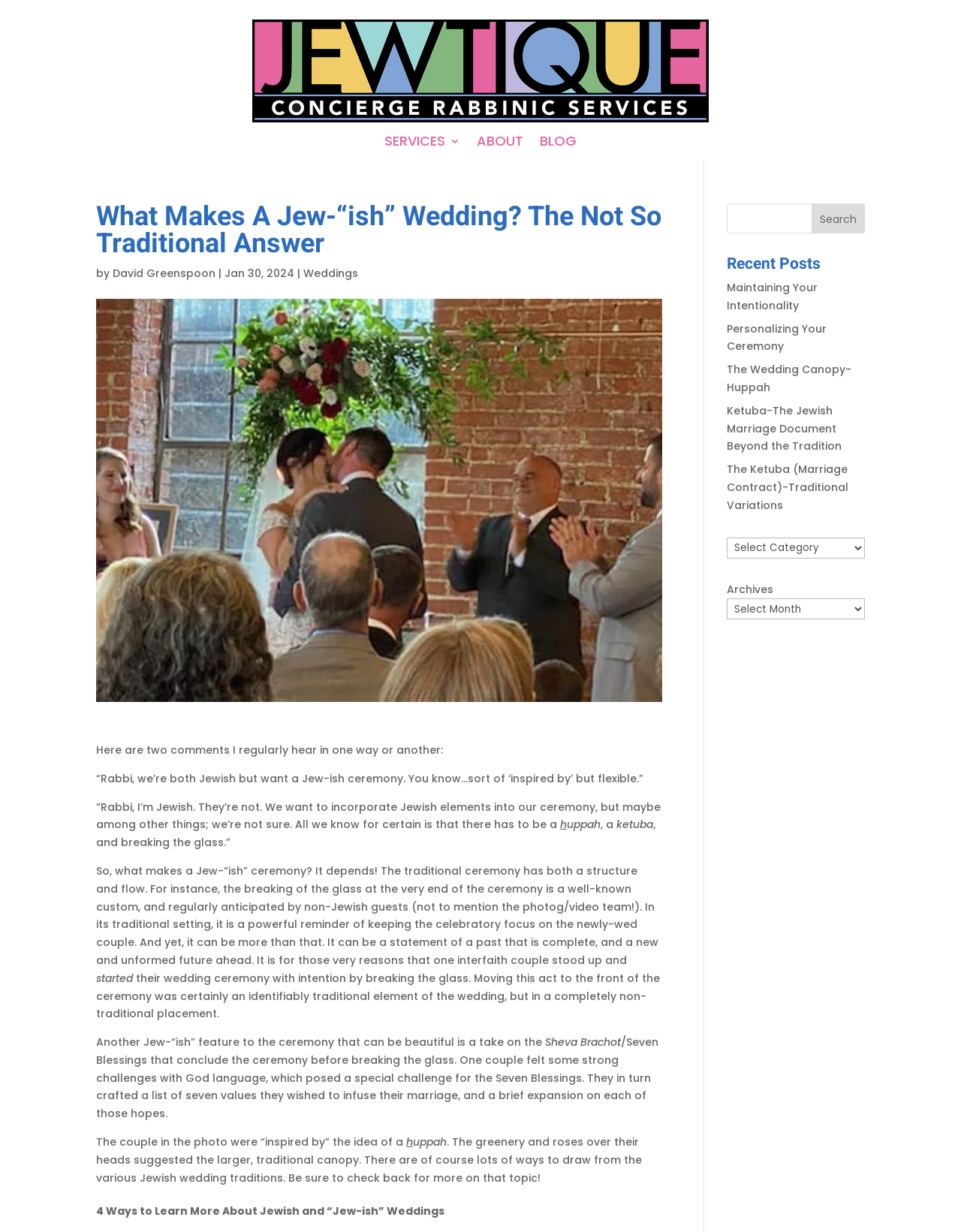Provide a one-word or short-phrase answer to the question:
What is the function of the 'Categories' dropdown menu?

To filter blog posts by category